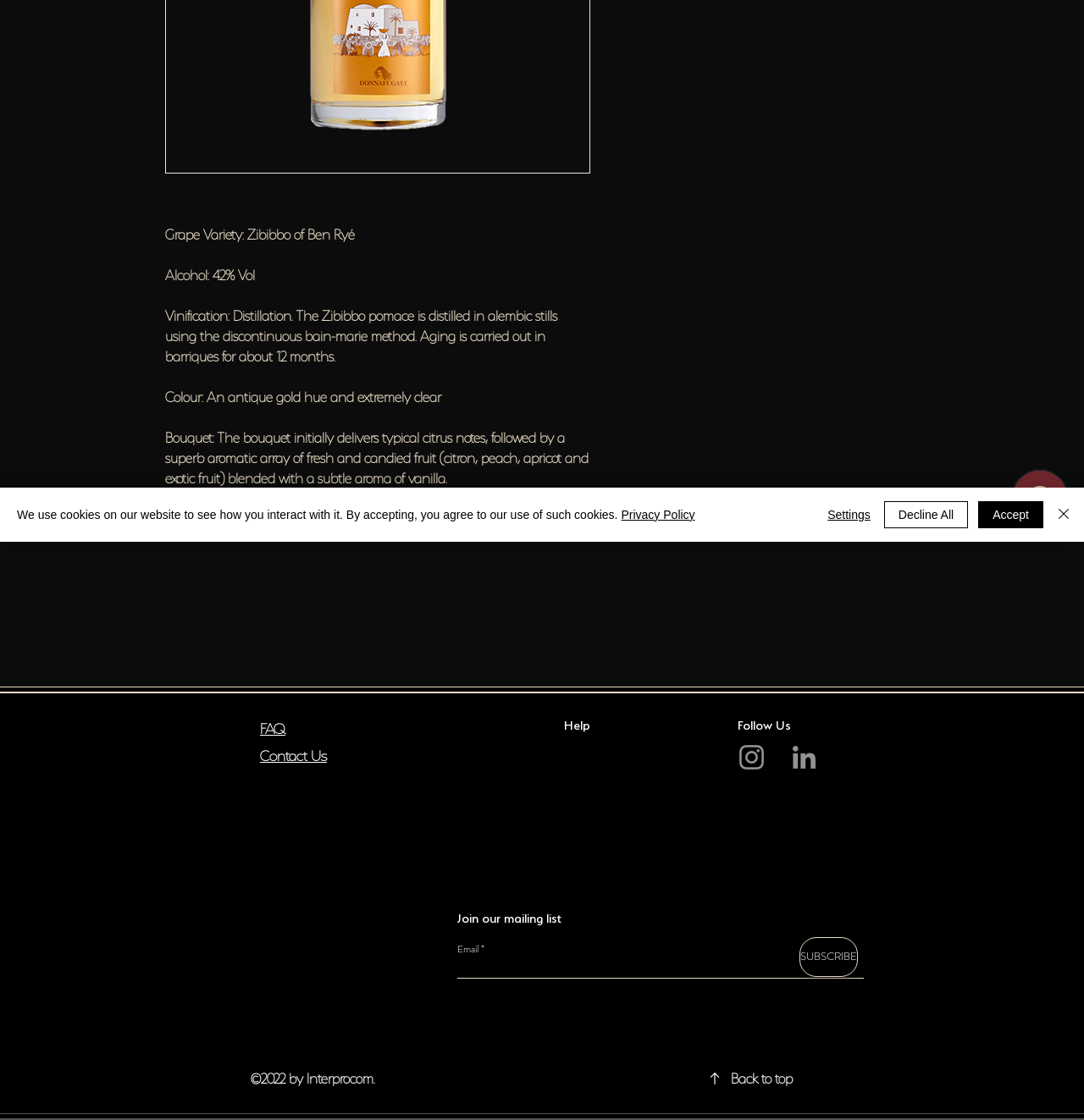Bounding box coordinates should be in the format (top-left x, top-left y, bottom-right x, bottom-right y) and all values should be floating point numbers between 0 and 1. Determine the bounding box coordinate for the UI element described as: Privacy Policy

[0.573, 0.453, 0.641, 0.466]